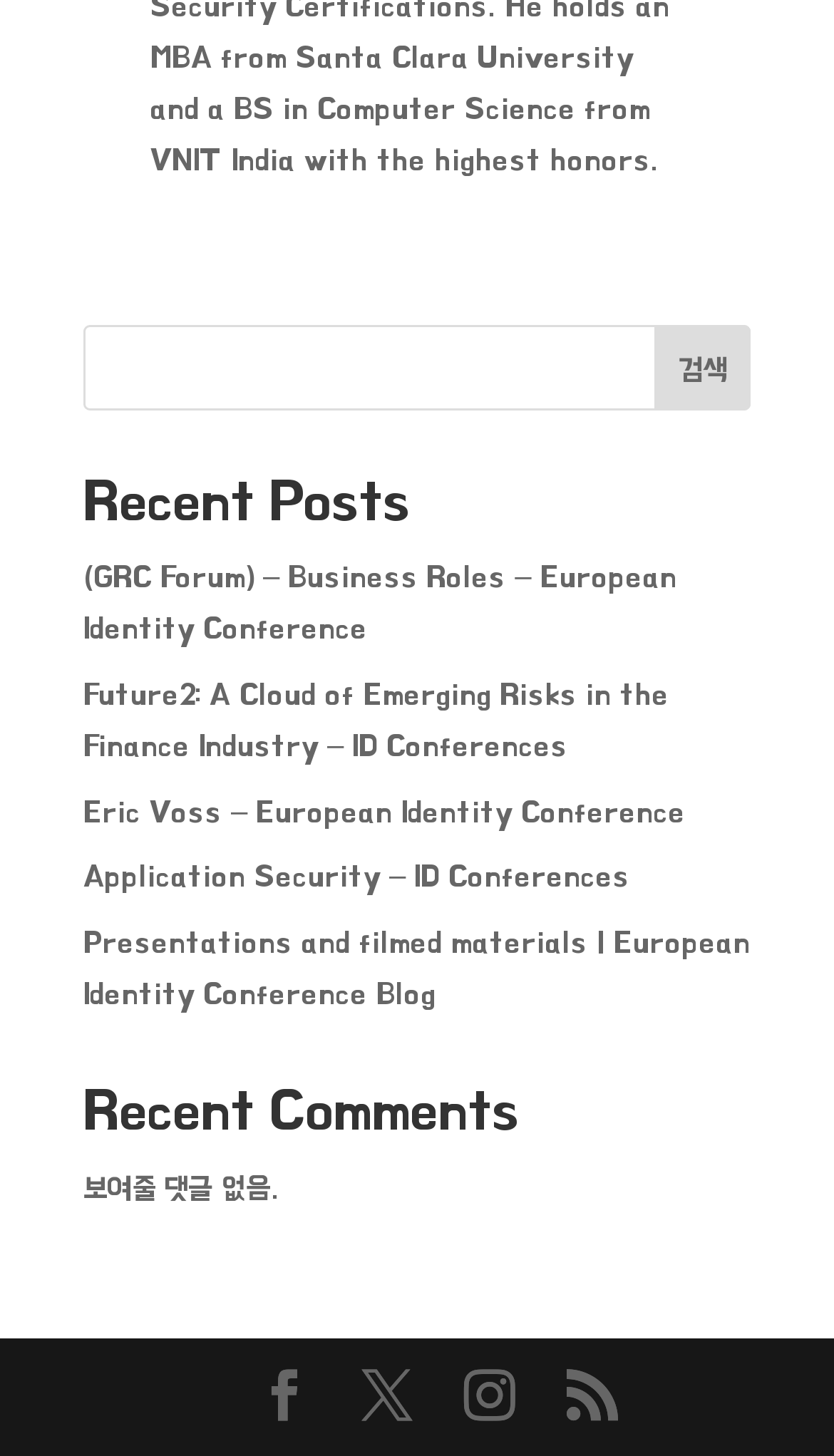What is the purpose of the search box?
Use the information from the image to give a detailed answer to the question.

The search box is located at the top of the webpage, and it has a button labeled '검색' which means 'search' in Korean. This suggests that the search box is used to search for posts on the webpage.